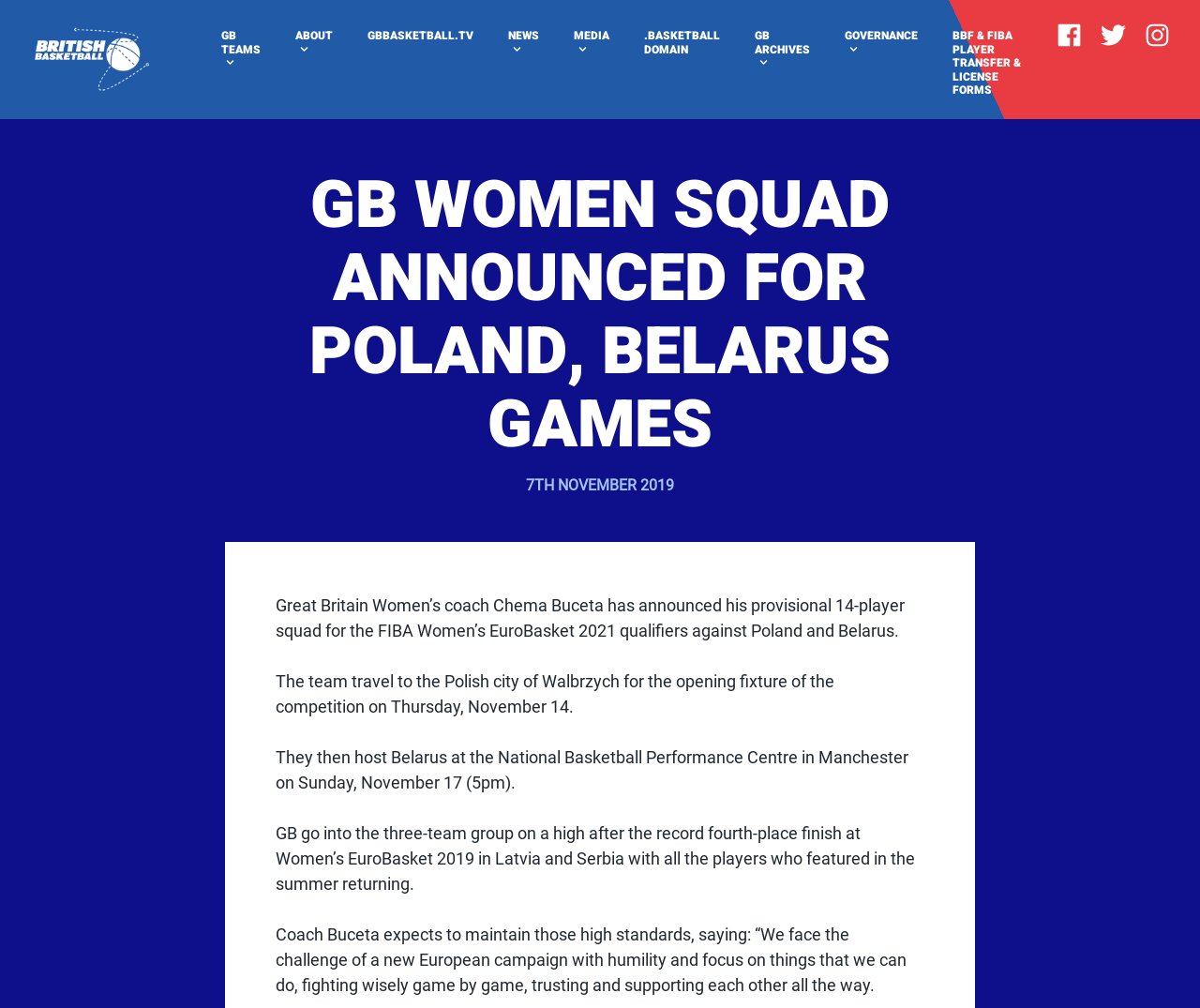Please identify the bounding box coordinates of the clickable area that will fulfill the following instruction: "Follow on FACEBOOK". The coordinates should be in the format of four float numbers between 0 and 1, i.e., [left, top, right, bottom].

[0.877, 0.009, 0.905, 0.063]